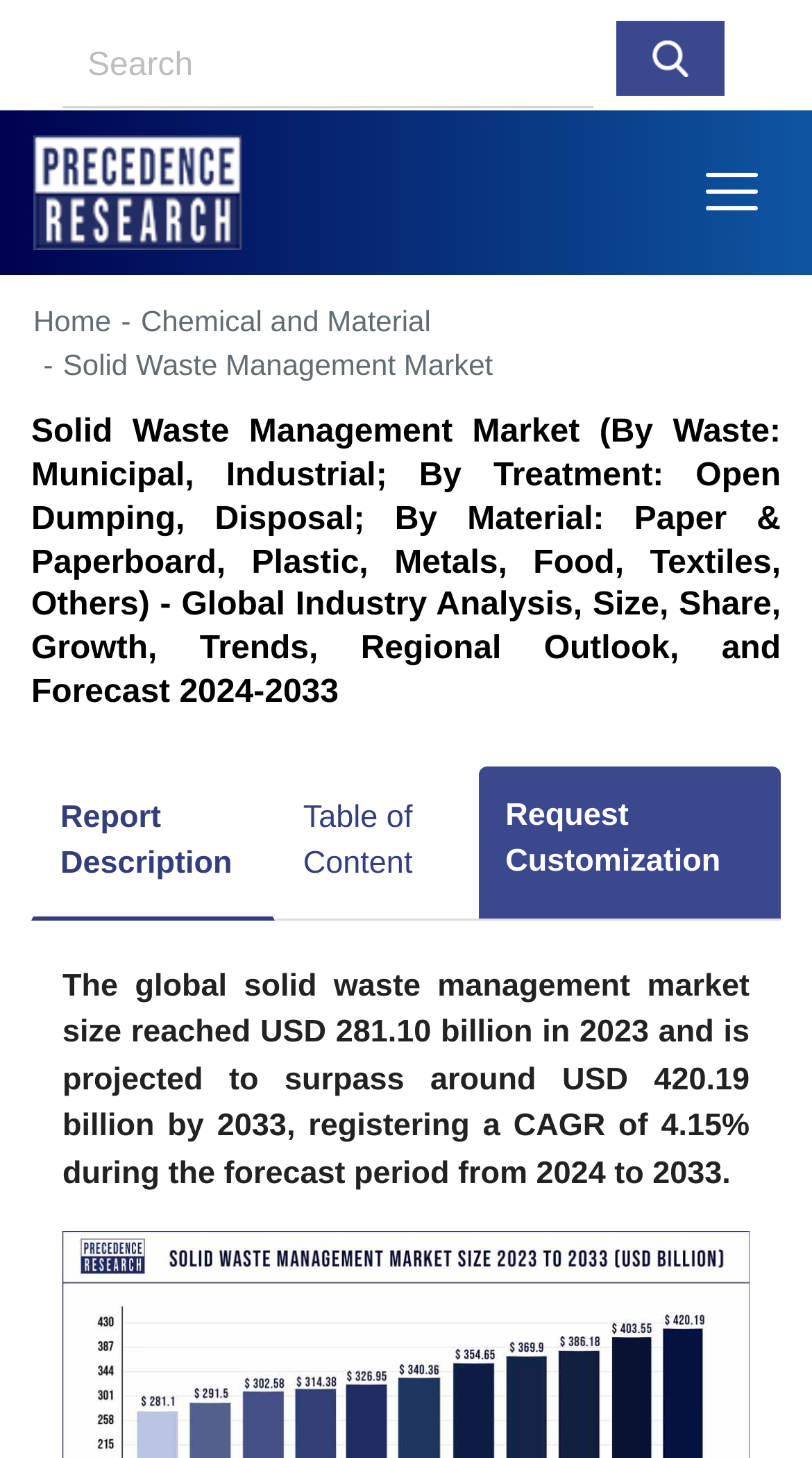Identify the bounding box coordinates of the clickable region necessary to fulfill the following instruction: "search for something". The bounding box coordinates should be four float numbers between 0 and 1, i.e., [left, top, right, bottom].

[0.077, 0.014, 0.923, 0.076]